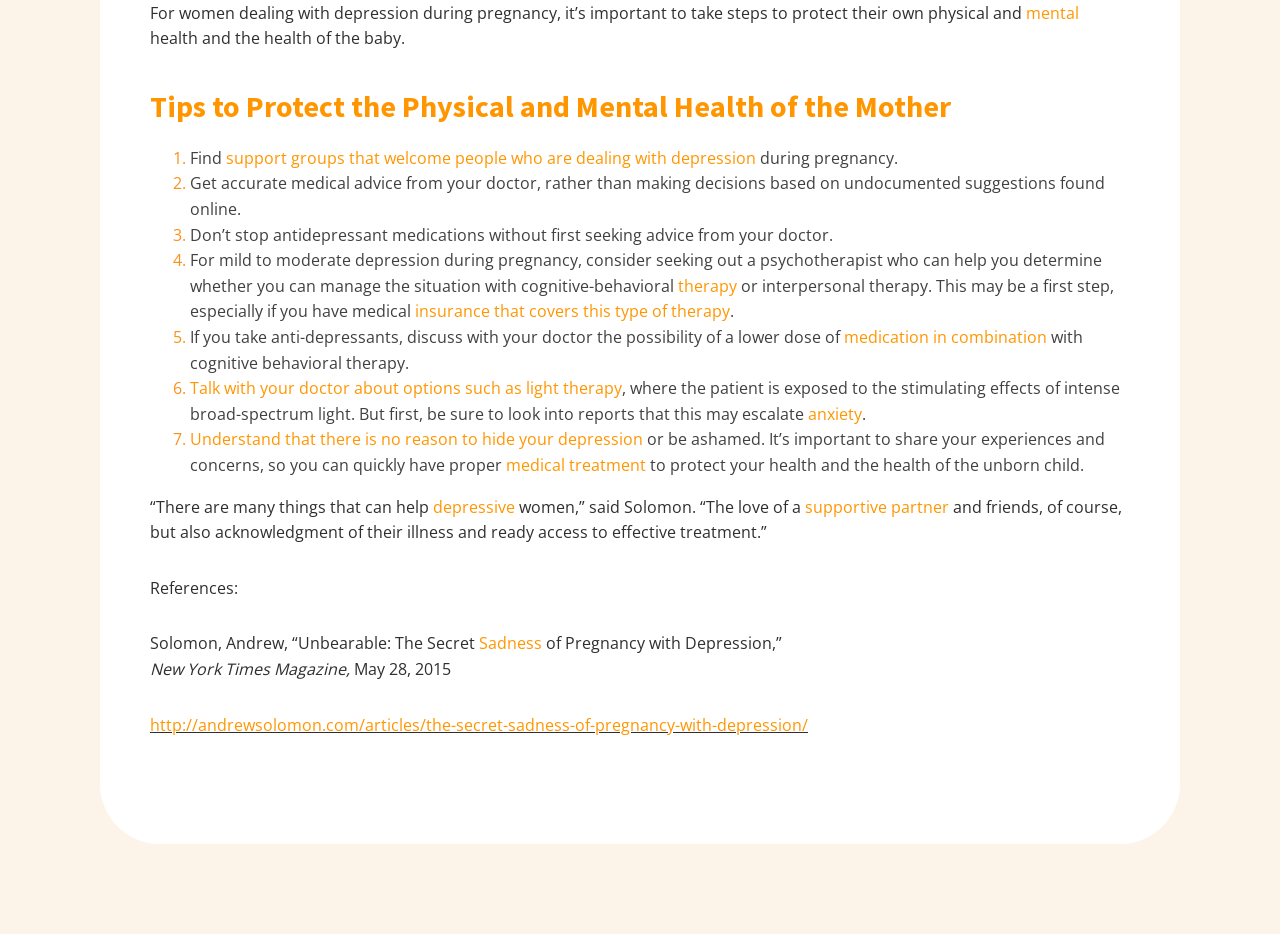Please identify the bounding box coordinates of the area that needs to be clicked to follow this instruction: "Learn more about 'anxiety'".

[0.631, 0.431, 0.673, 0.455]